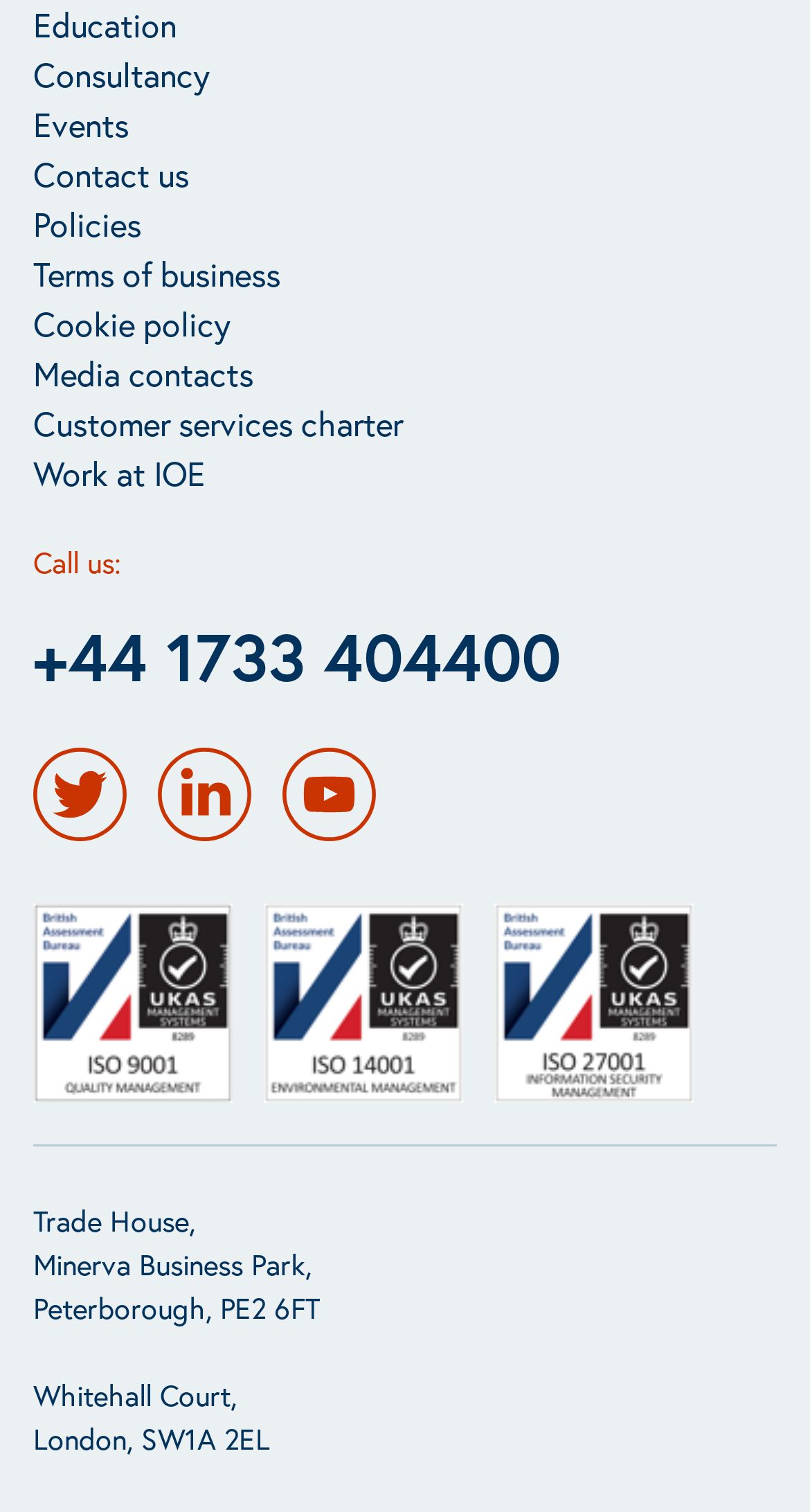Provide a one-word or short-phrase answer to the question:
How many offices are listed?

2